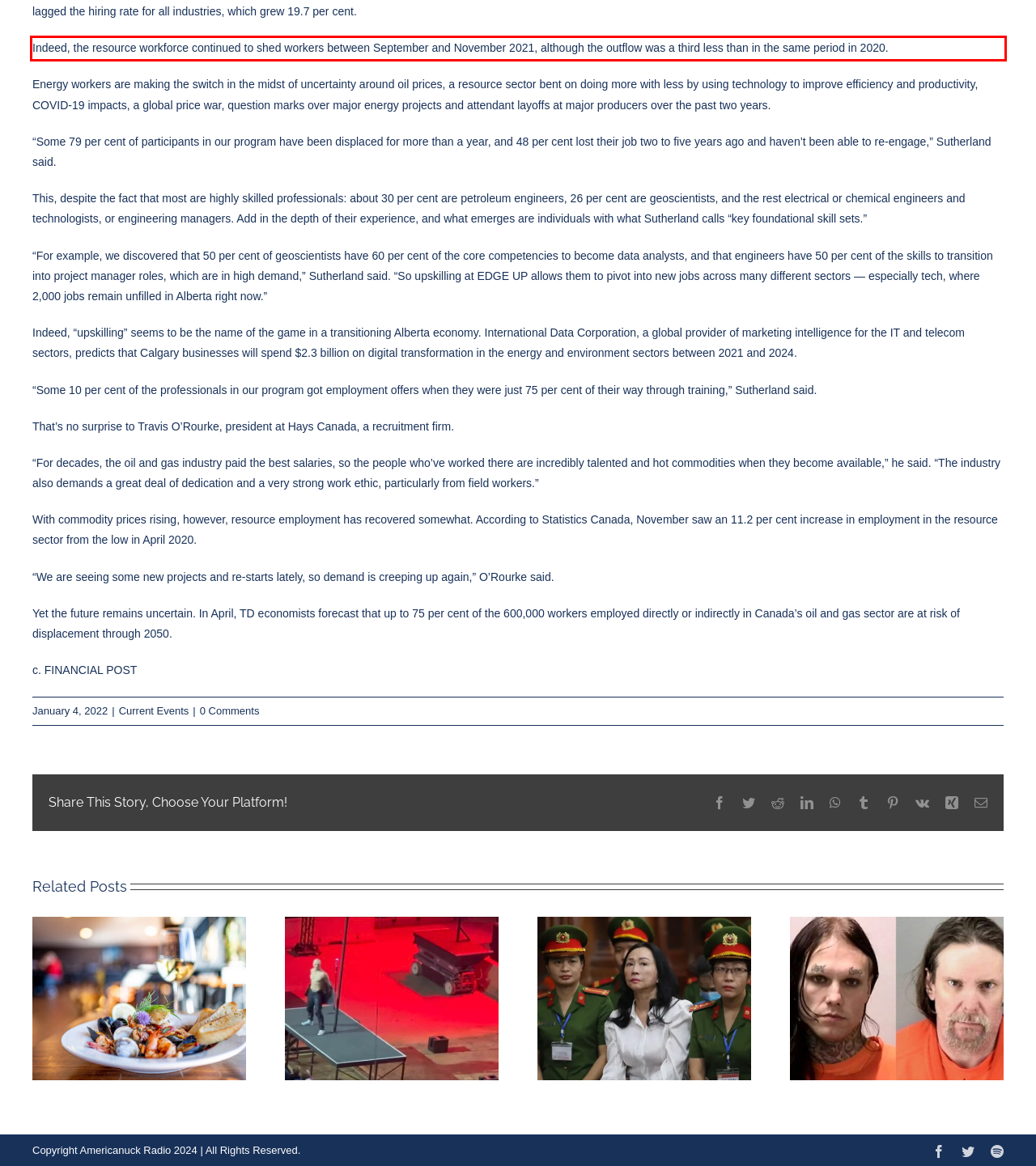You are provided with a screenshot of a webpage featuring a red rectangle bounding box. Extract the text content within this red bounding box using OCR.

Indeed, the resource workforce continued to shed workers between September and November 2021, although the outflow was a third less than in the same period in 2020.